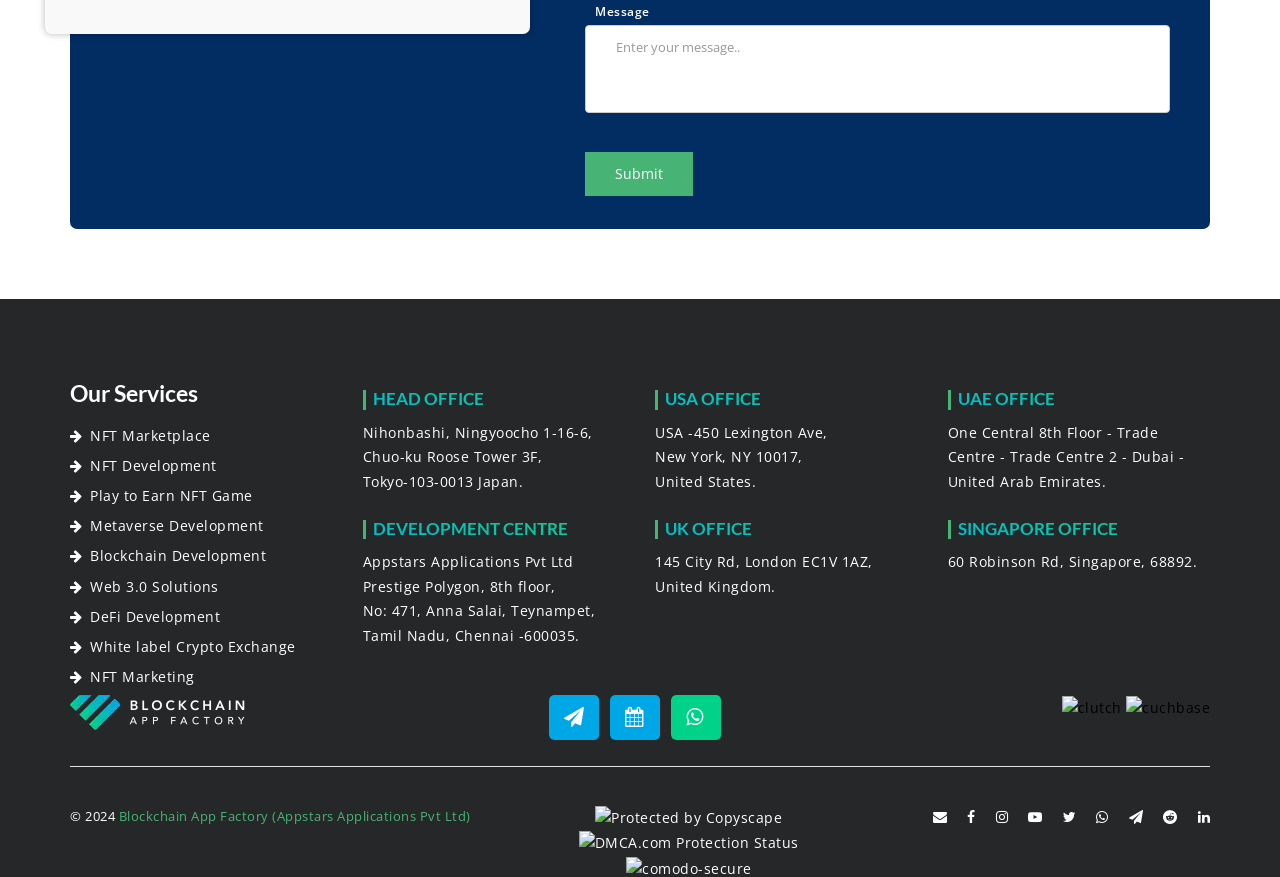Can you provide the bounding box coordinates for the element that should be clicked to implement the instruction: "Submit a message"?

[0.457, 0.173, 0.541, 0.224]